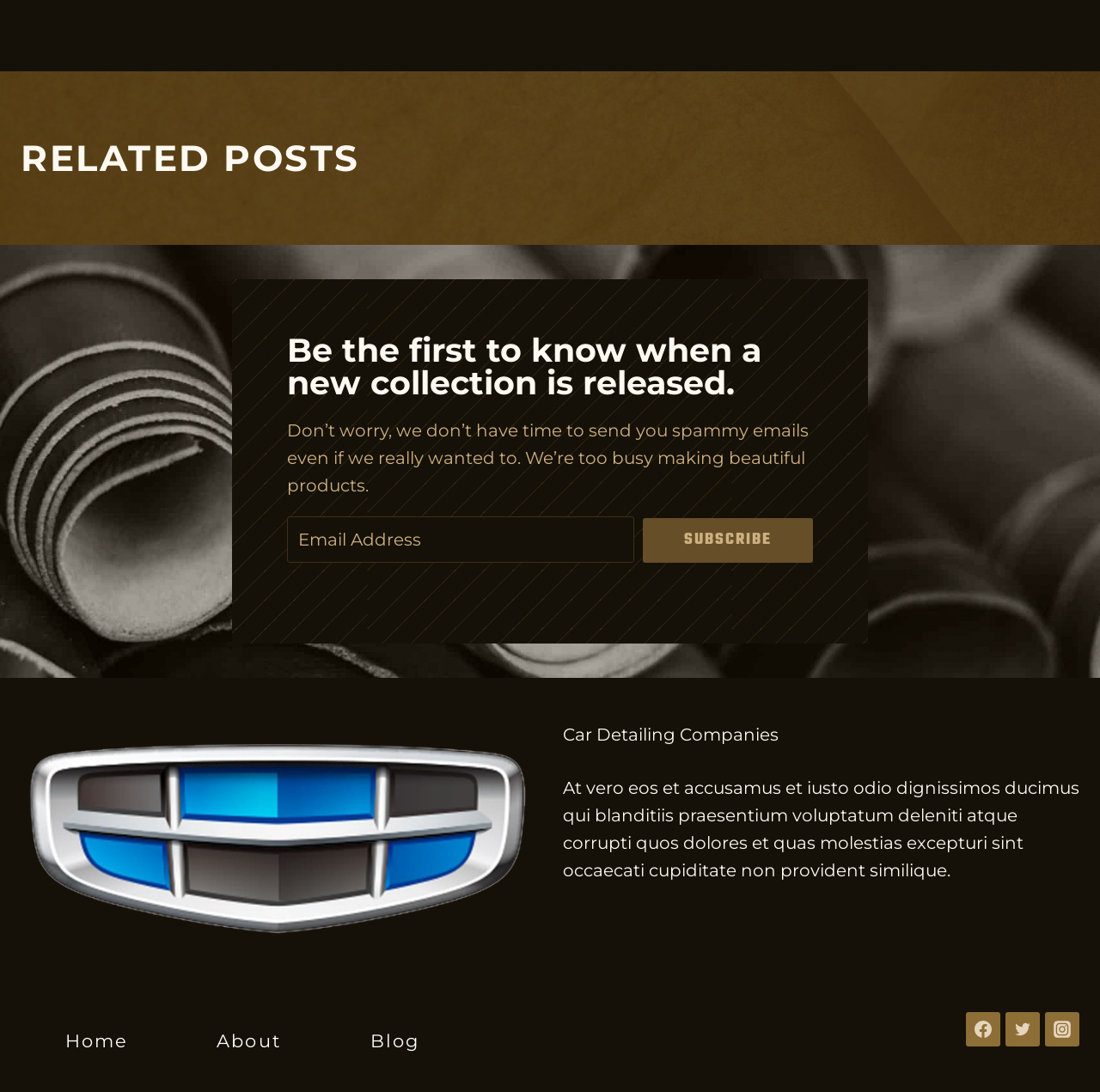Please locate the bounding box coordinates of the element that should be clicked to achieve the given instruction: "Open Instagram".

None